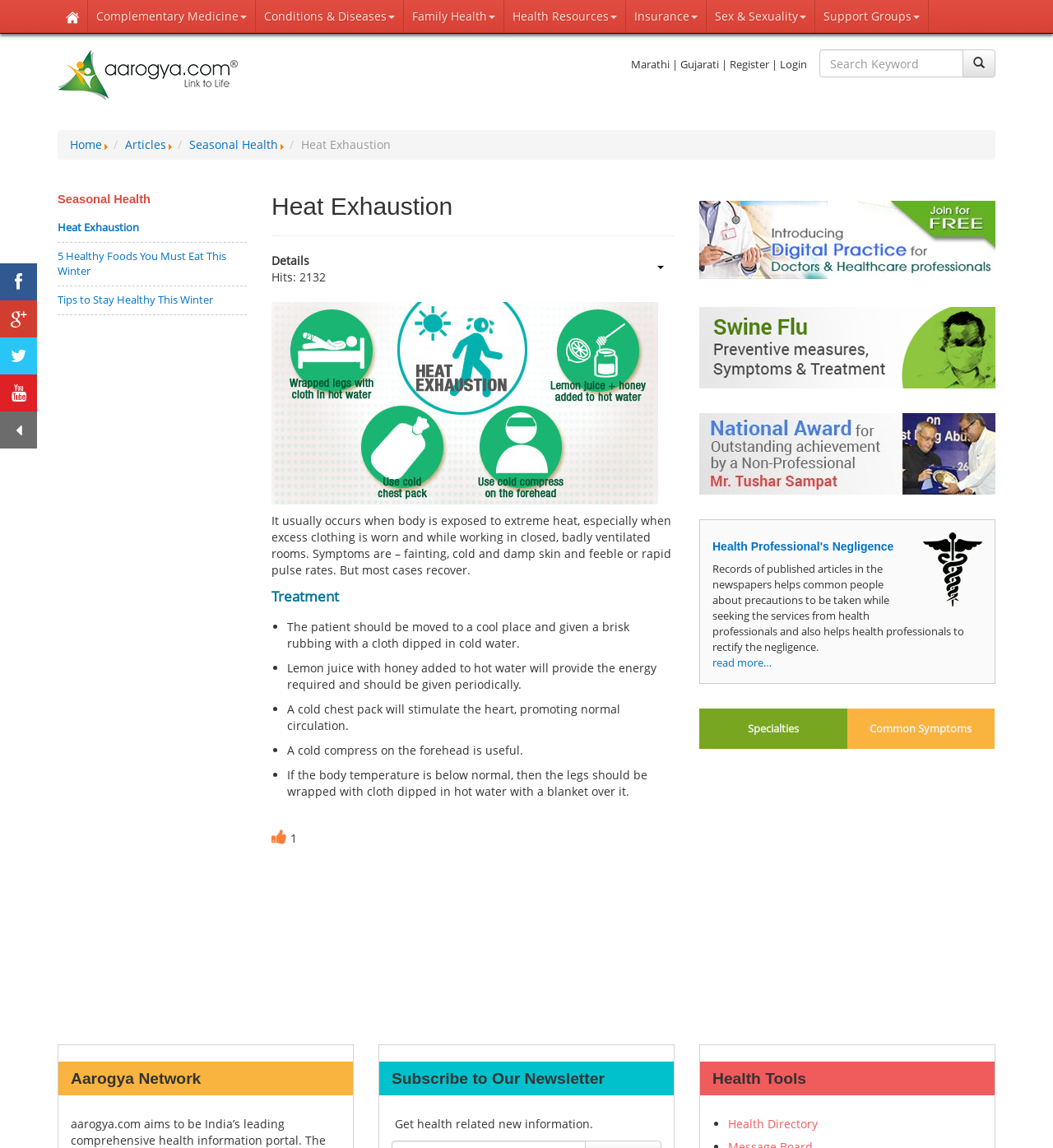Specify the bounding box coordinates for the region that must be clicked to perform the given instruction: "go to home page".

[0.055, 0.0, 0.084, 0.029]